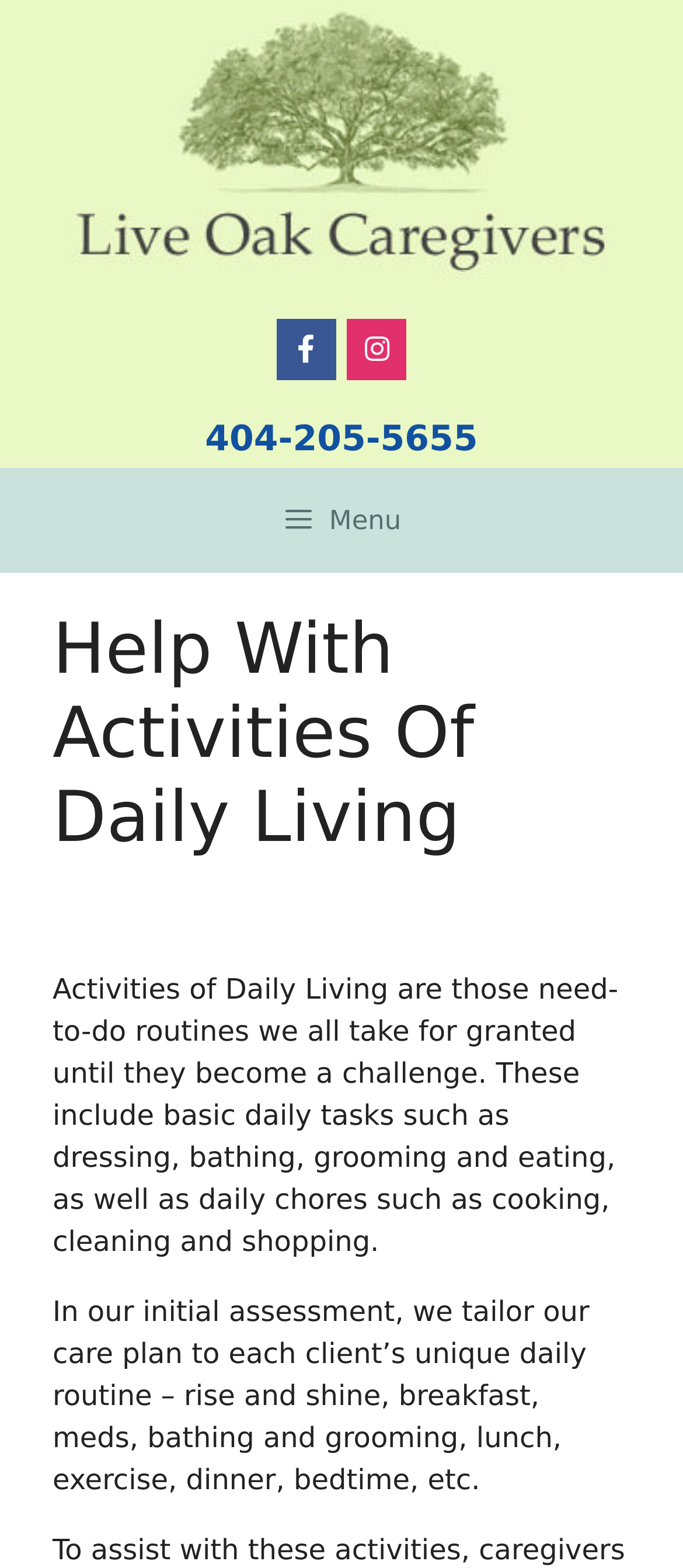Please provide a comprehensive answer to the question based on the screenshot: What is the phone number on the webpage?

I found the phone number by looking at the complementary element with the bounding box coordinates [0.3, 0.266, 0.7, 0.293], which contains a heading element with the text '404-205-5655'.